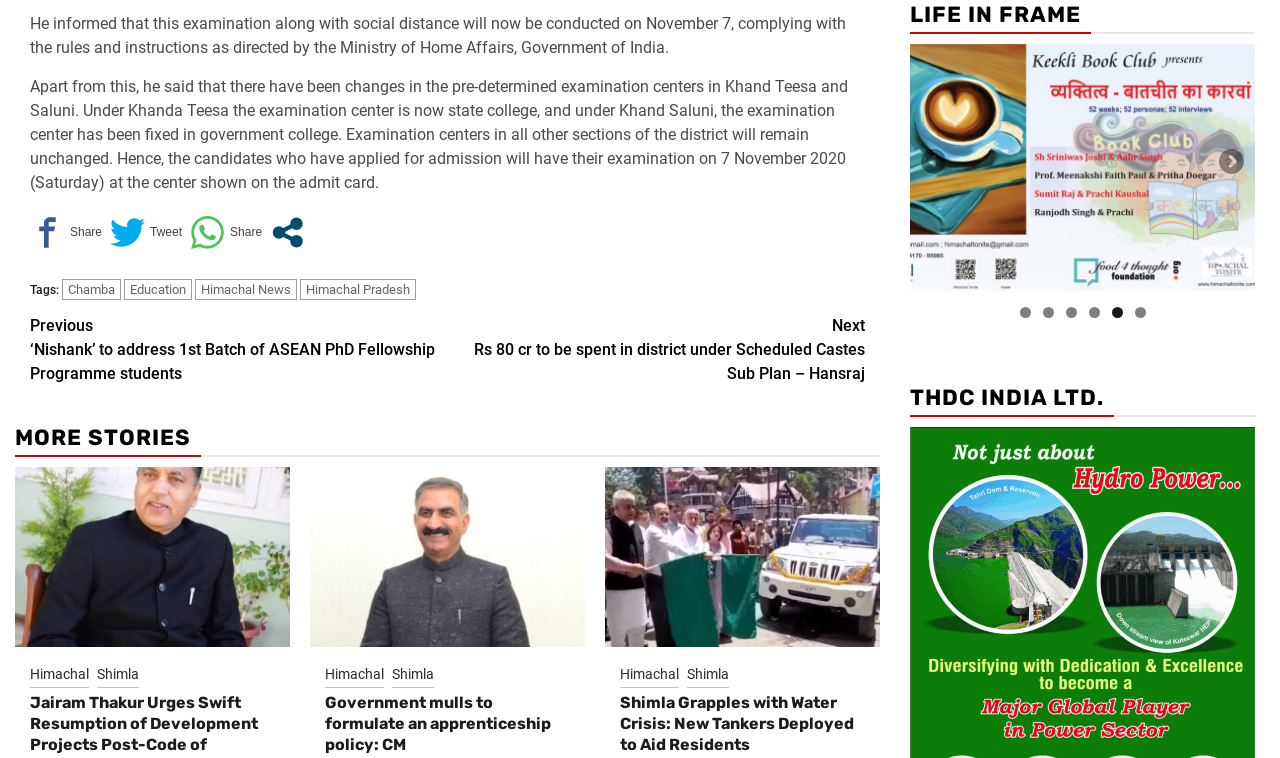Identify the bounding box for the UI element that is described as follows: "Himachal Pradesh".

[0.234, 0.368, 0.325, 0.396]